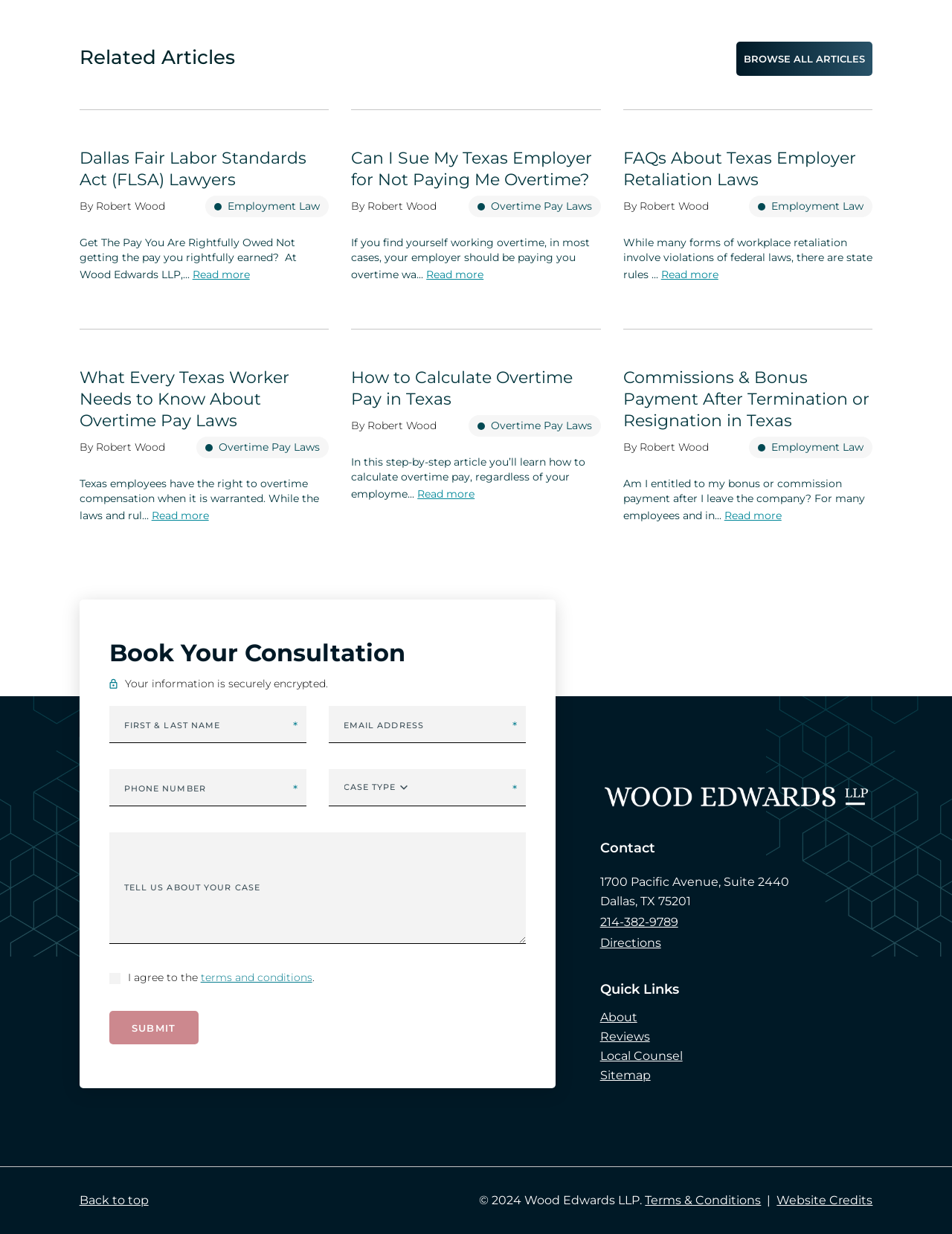Find the bounding box coordinates of the clickable area that will achieve the following instruction: "Book your consultation".

[0.115, 0.517, 0.426, 0.541]